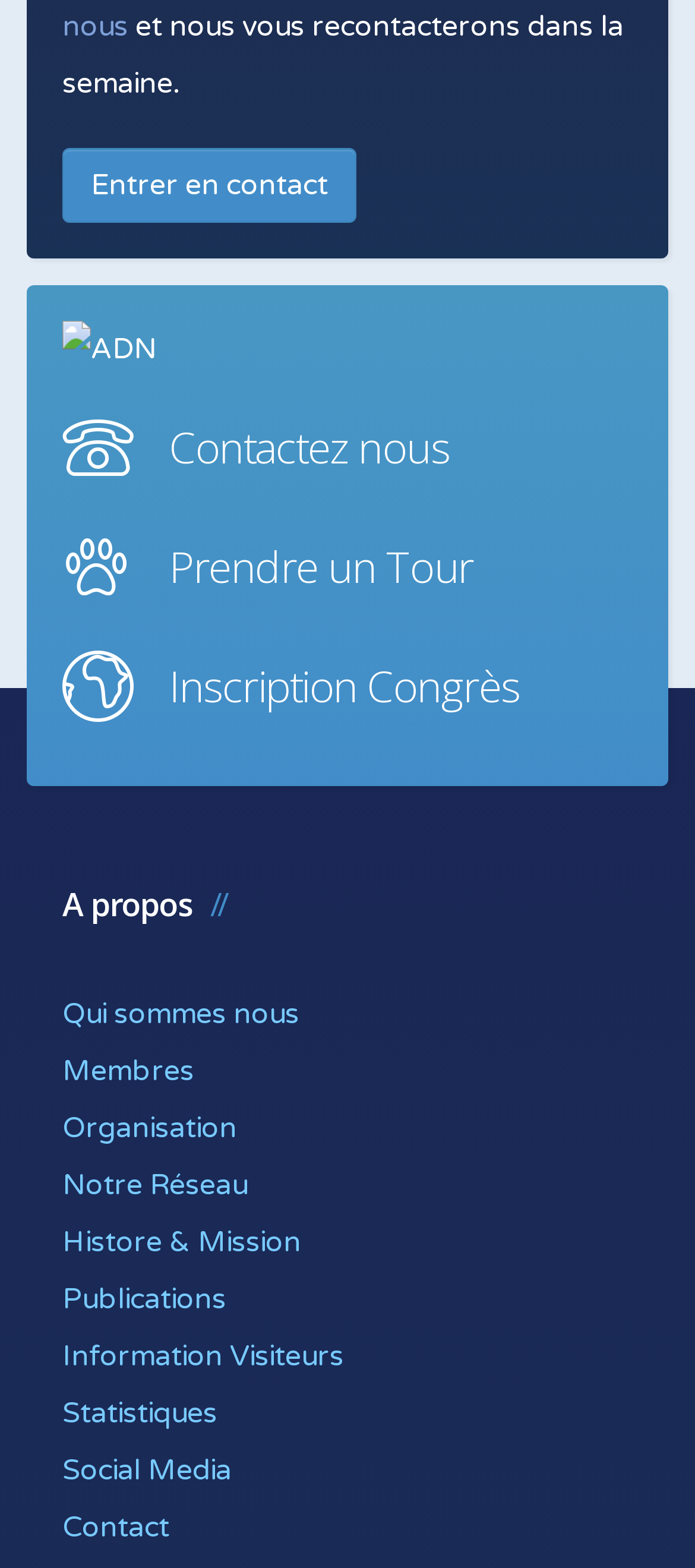What is the text of the StaticText element? Analyze the screenshot and reply with just one word or a short phrase.

et nous vous recontacterons dans la semaine.